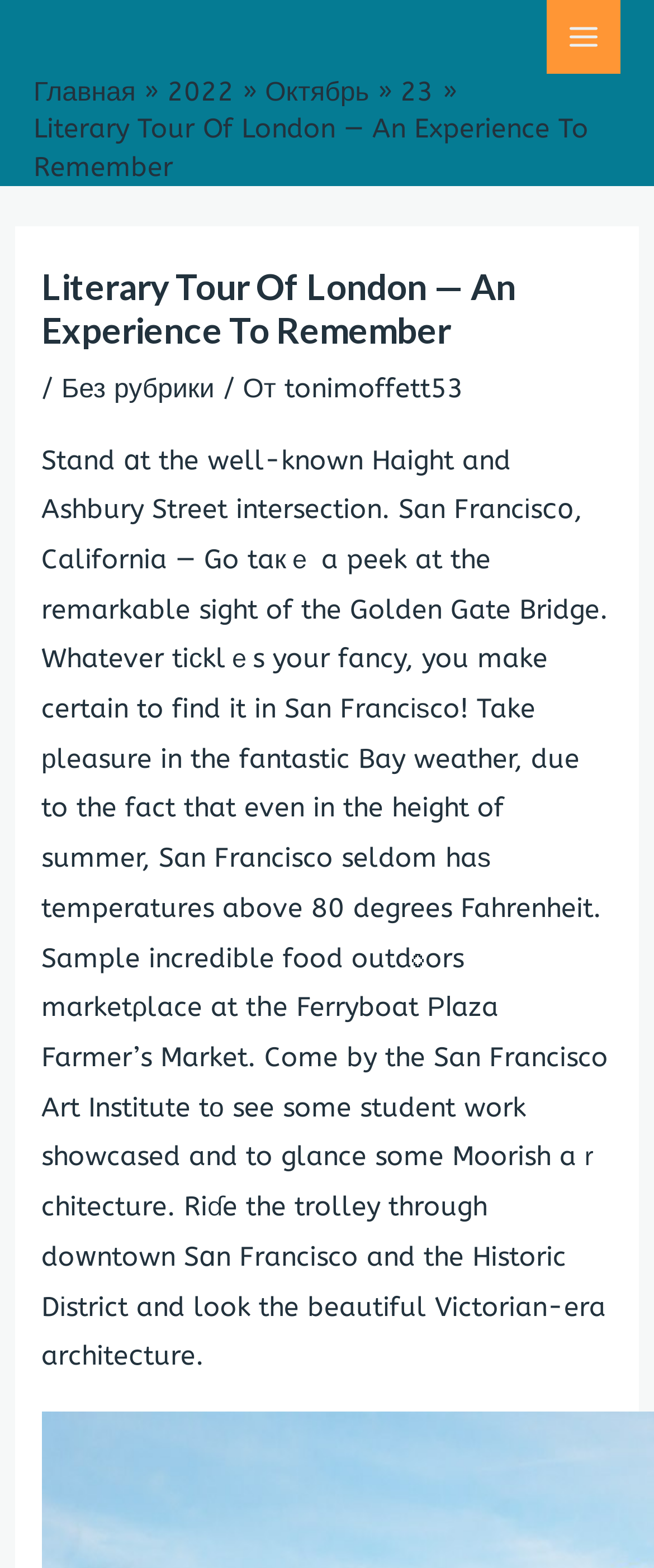How many links are in the navigation section?
Please interpret the details in the image and answer the question thoroughly.

I counted the number of links in the navigation section, which are 'Главная', '2022', 'Октябрь', '23', and found that there are 5 links in total.